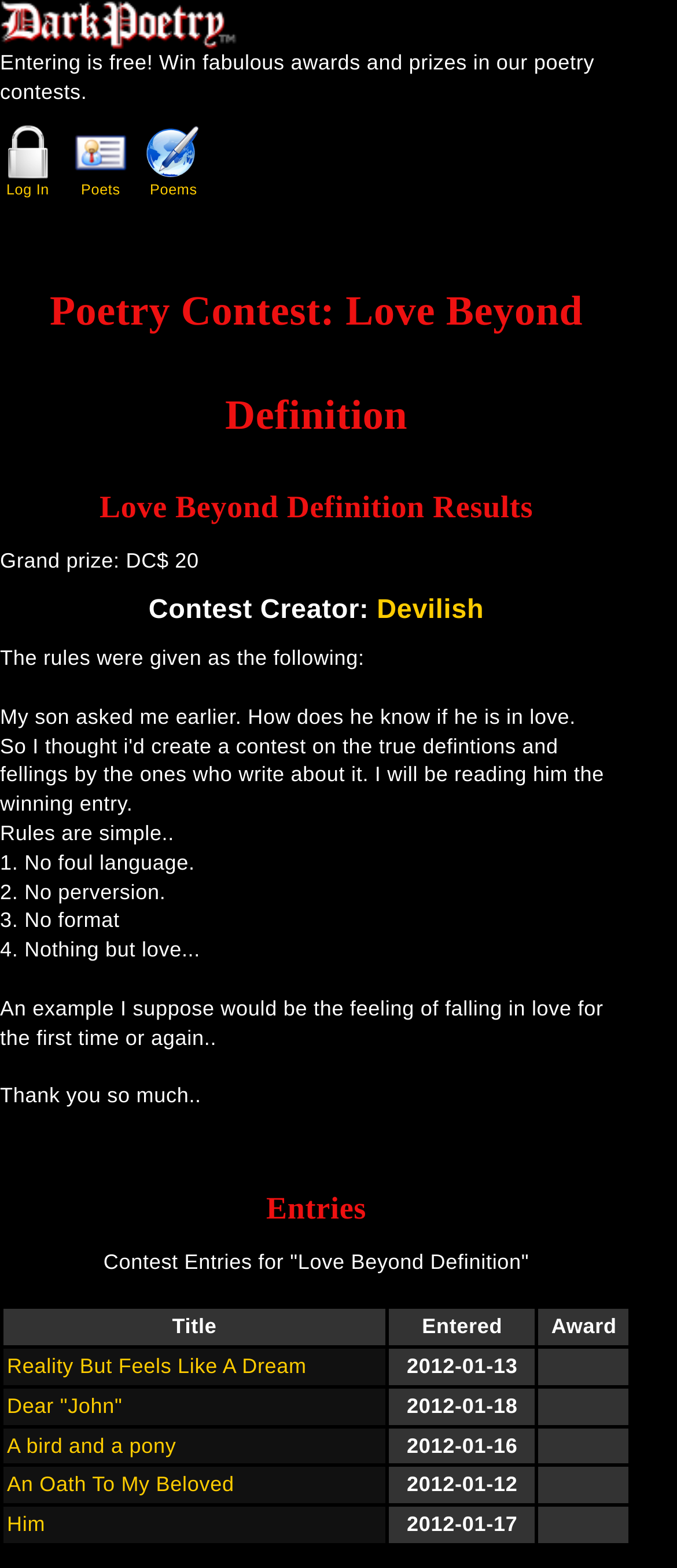Find the bounding box coordinates for the area that must be clicked to perform this action: "Click on the Digital Desk link".

None